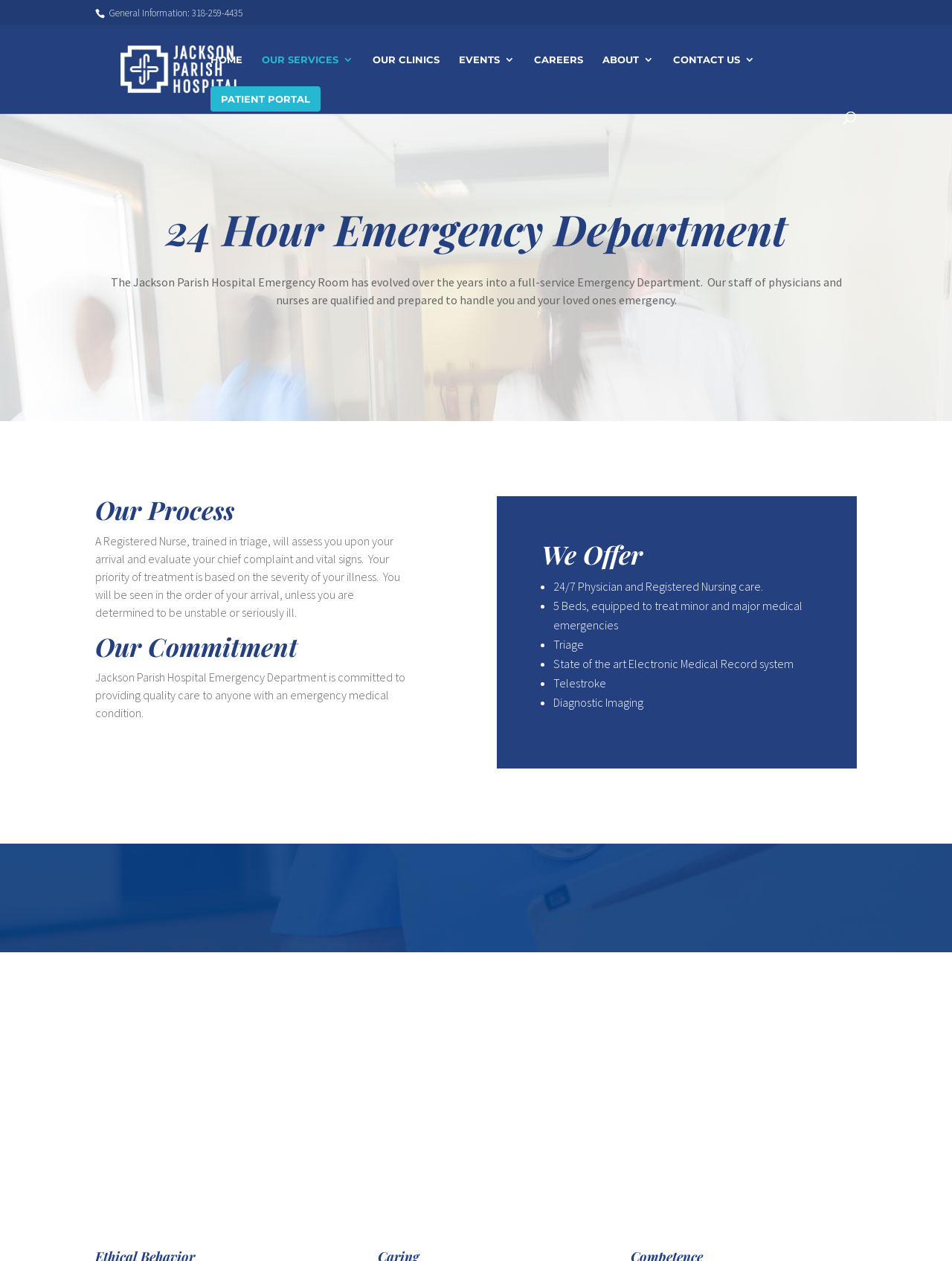Identify the bounding box for the UI element specified in this description: "name="s" placeholder="Search …" title="Search for:"". The coordinates must be four float numbers between 0 and 1, formatted as [left, top, right, bottom].

[0.157, 0.019, 0.877, 0.021]